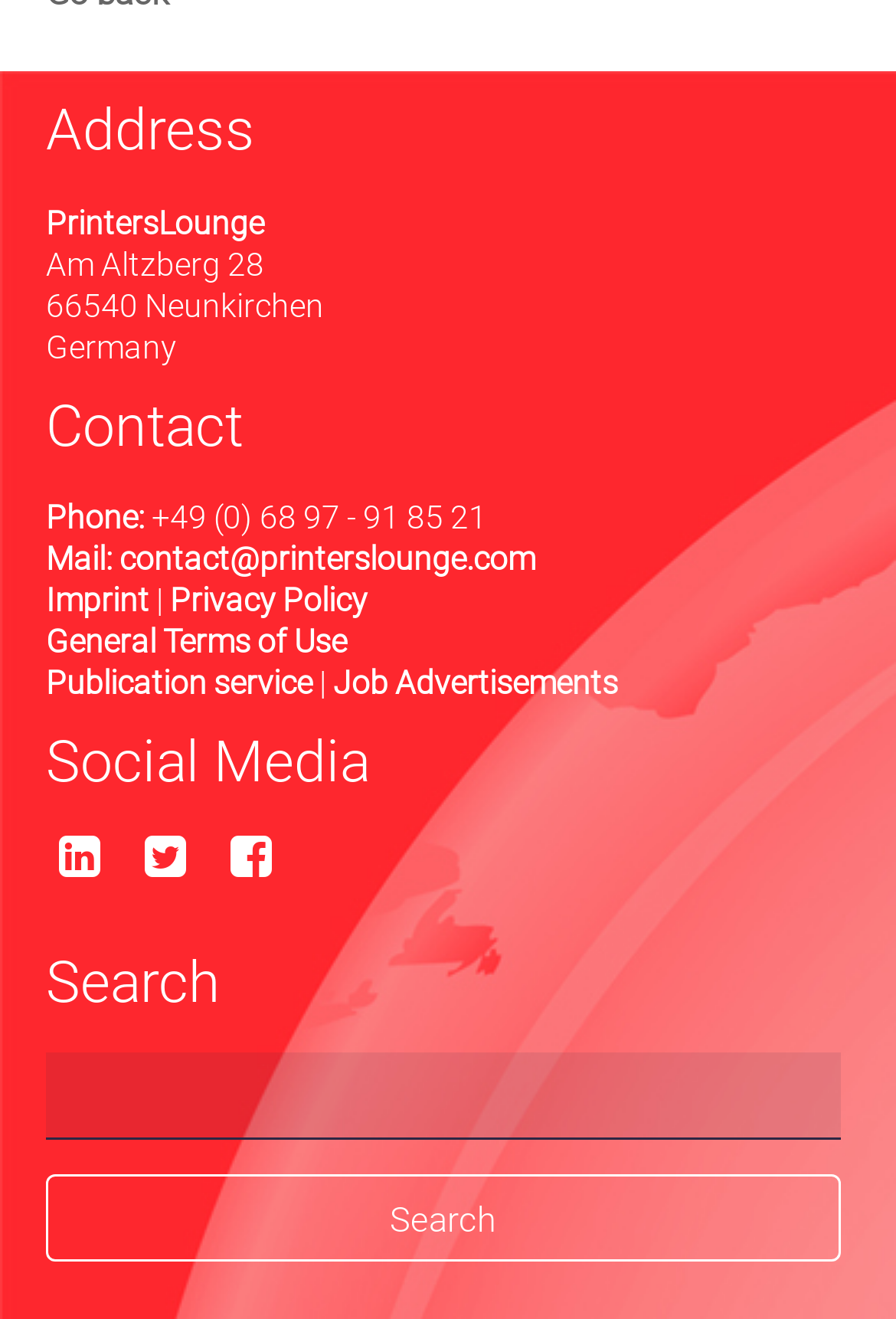Find the bounding box coordinates of the element I should click to carry out the following instruction: "Search for something".

None